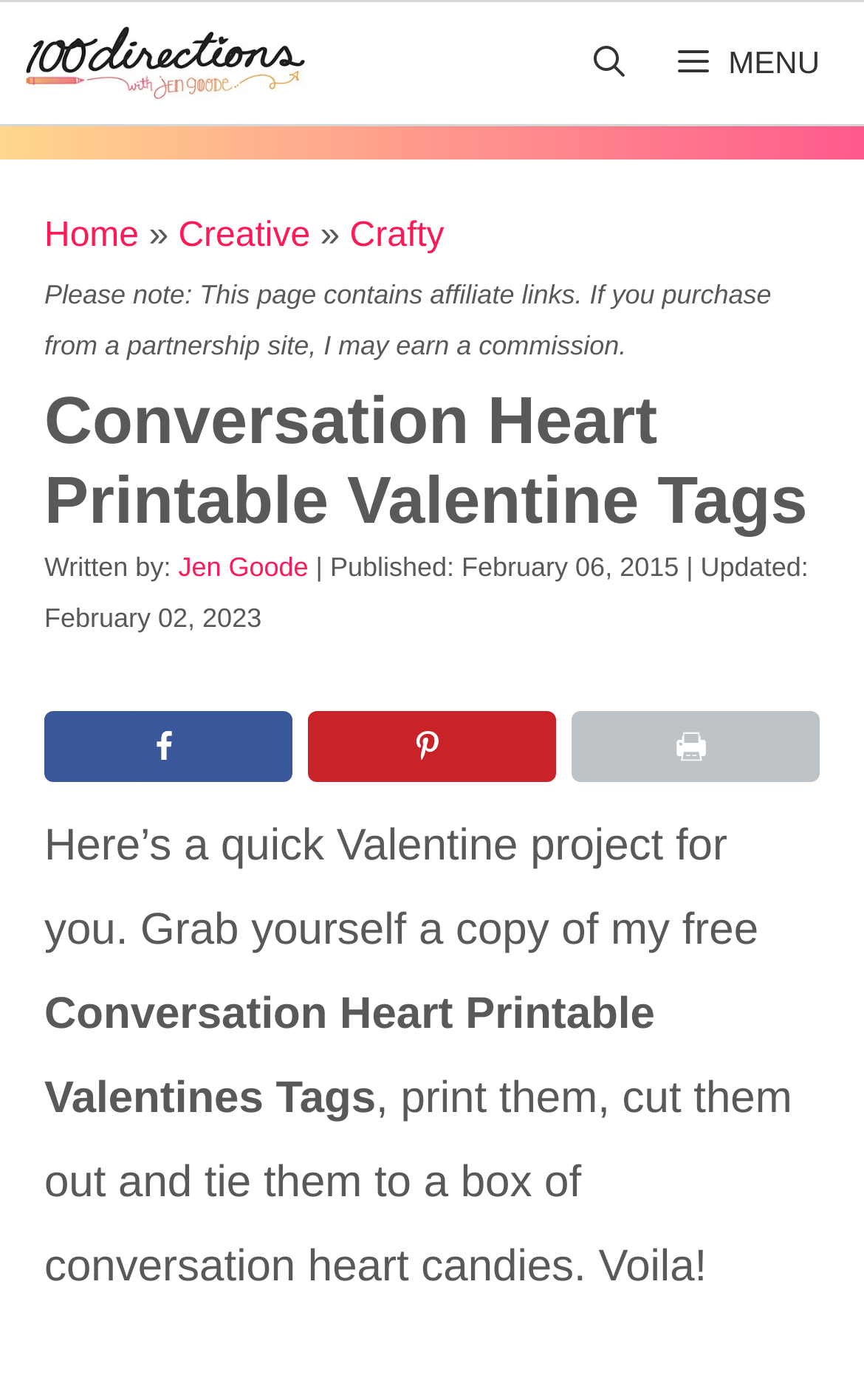What is the name of the Valentine project?
Carefully examine the image and provide a detailed answer to the question.

The name of the Valentine project can be found by looking at the main heading of the article, which is 'Conversation Heart Printable Valentine Tags', or by looking at the text that describes the project, which also mentions 'Conversation Heart Printable Valentines Tags'.